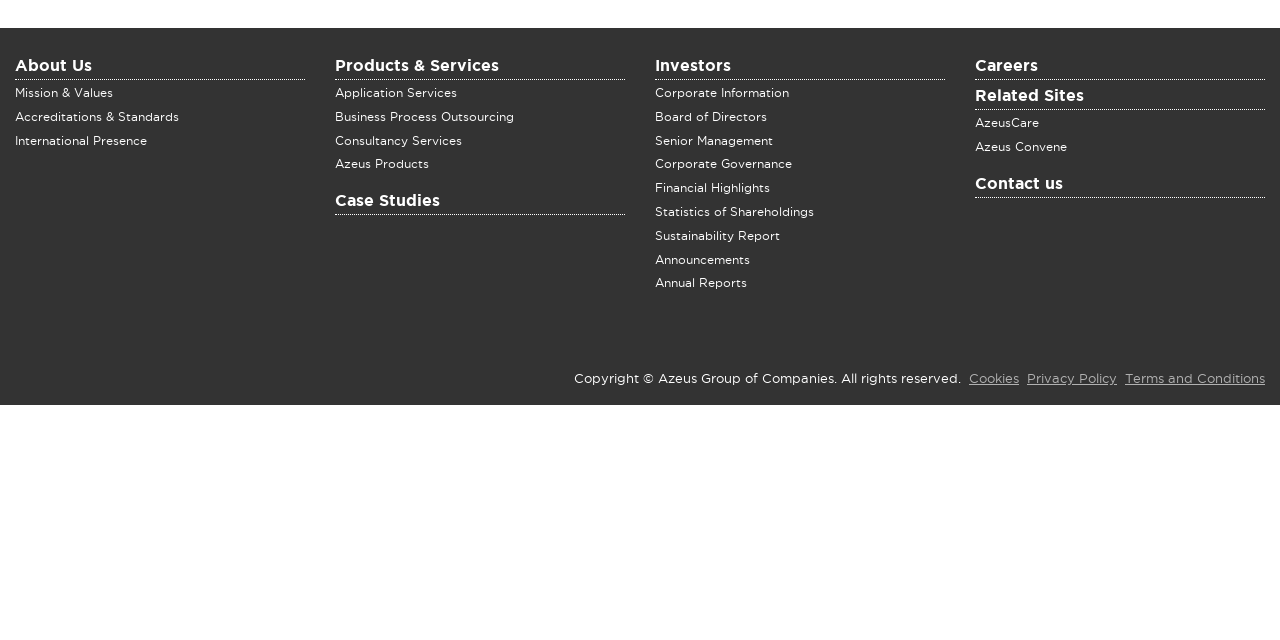Find the bounding box coordinates for the element described here: "Mission & Values".

[0.012, 0.136, 0.088, 0.155]